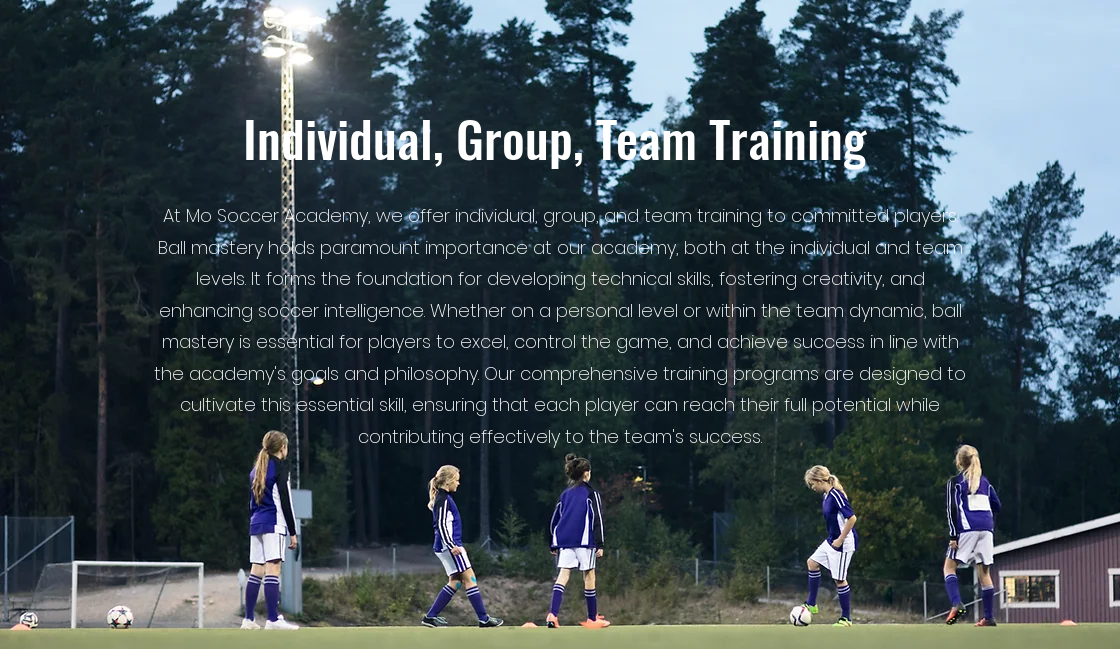What type of training does the academy offer?
Answer the question in a detailed and comprehensive manner.

The caption highlights the academy's commitment to developing players at various levels, as prominently displayed in the heading 'Individual, Group, Team Training', indicating that the academy offers a comprehensive training program that caters to individual, group, and team skills.